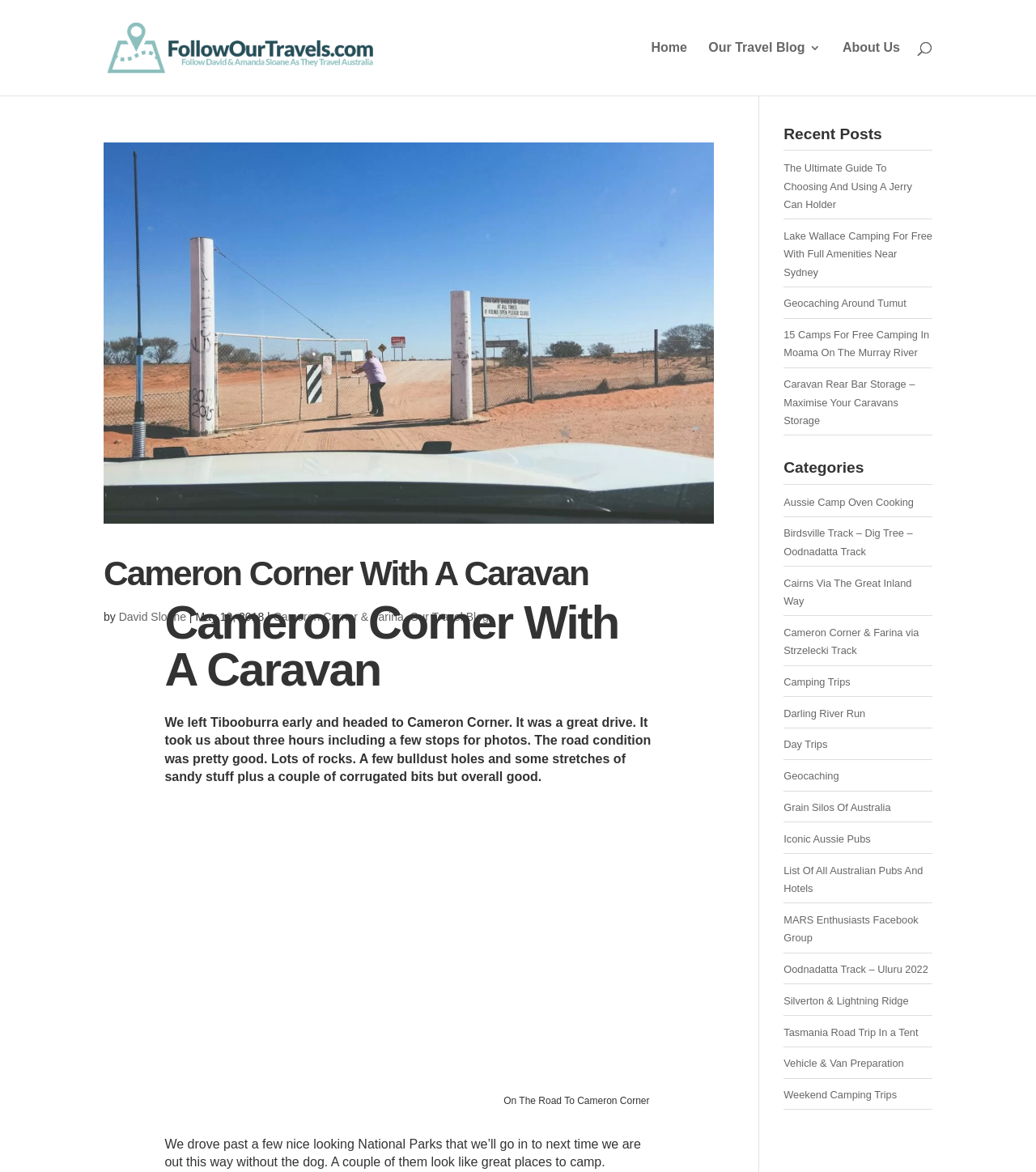Locate the bounding box coordinates of the area to click to fulfill this instruction: "Explore the 'Cameron Corner & Farina' category". The bounding box should be presented as four float numbers between 0 and 1, in the order [left, top, right, bottom].

[0.756, 0.534, 0.887, 0.56]